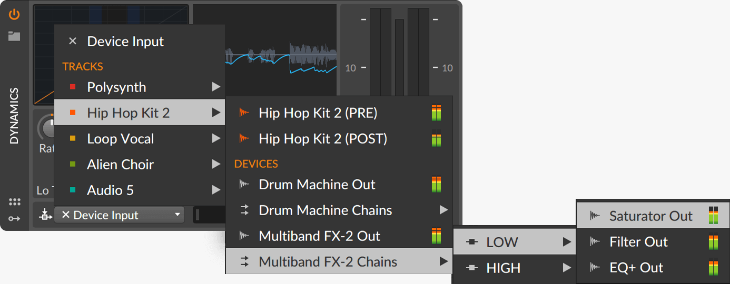Write a descriptive caption for the image, covering all notable aspects.

The image displays an interface related to VST plug-ins, specifically focusing on managing input devices for audio projects. In the foreground, a drop-down menu labeled "Device Input" is prominently featured, showcasing a list of selectable tracks, including "Polysynth," "Hip Hop Kit 2" (both PRE and POST options), "Loop Vocal," "Alien Choir," and "Audio 5." This allows users to easily manage which audio track is being processed.

Below the track selection, the menu expands to show "DEVICES," indicating the output choices such as "Drum Machine Out," "Drum Machine Chains," and "Multiband FX-2 Out." Within the "Multiband FX-2 Chains" option, there are further output selections for processing audio through effects like "Saturator Out," "Filter Out," and "EQ+ Out." Each section is designed with visual indicators to show levels and statuses, offering users an intuitive way to control audio levels and effects seamlessly within their project. 

This interface is crucial for audio engineers and music producers looking to effectively route signals and apply effects to different elements of their mixes while utilizing the functionality of VSTs.